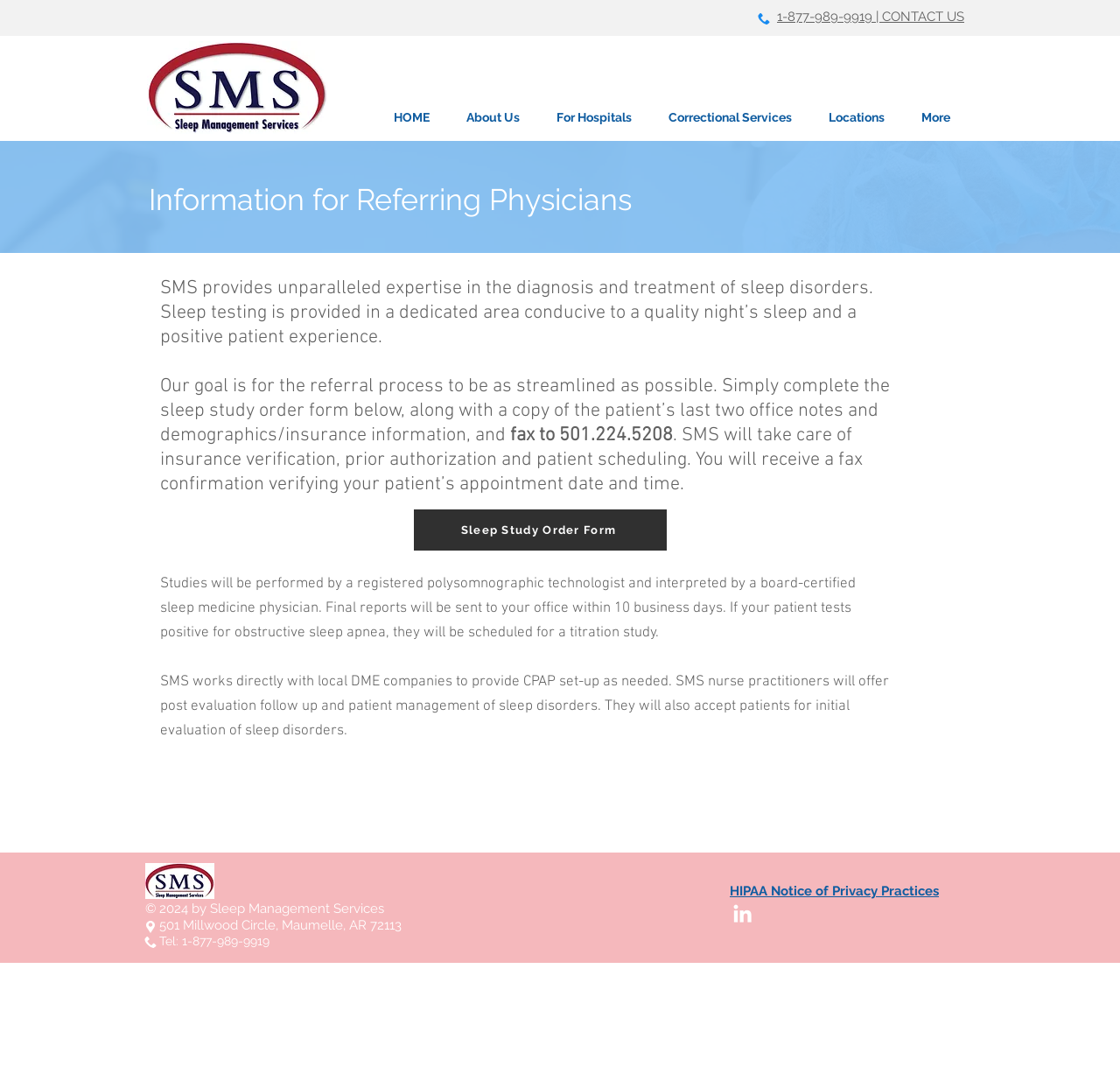What is the phone number to contact?
Based on the image, give a one-word or short phrase answer.

1-877-989-9919